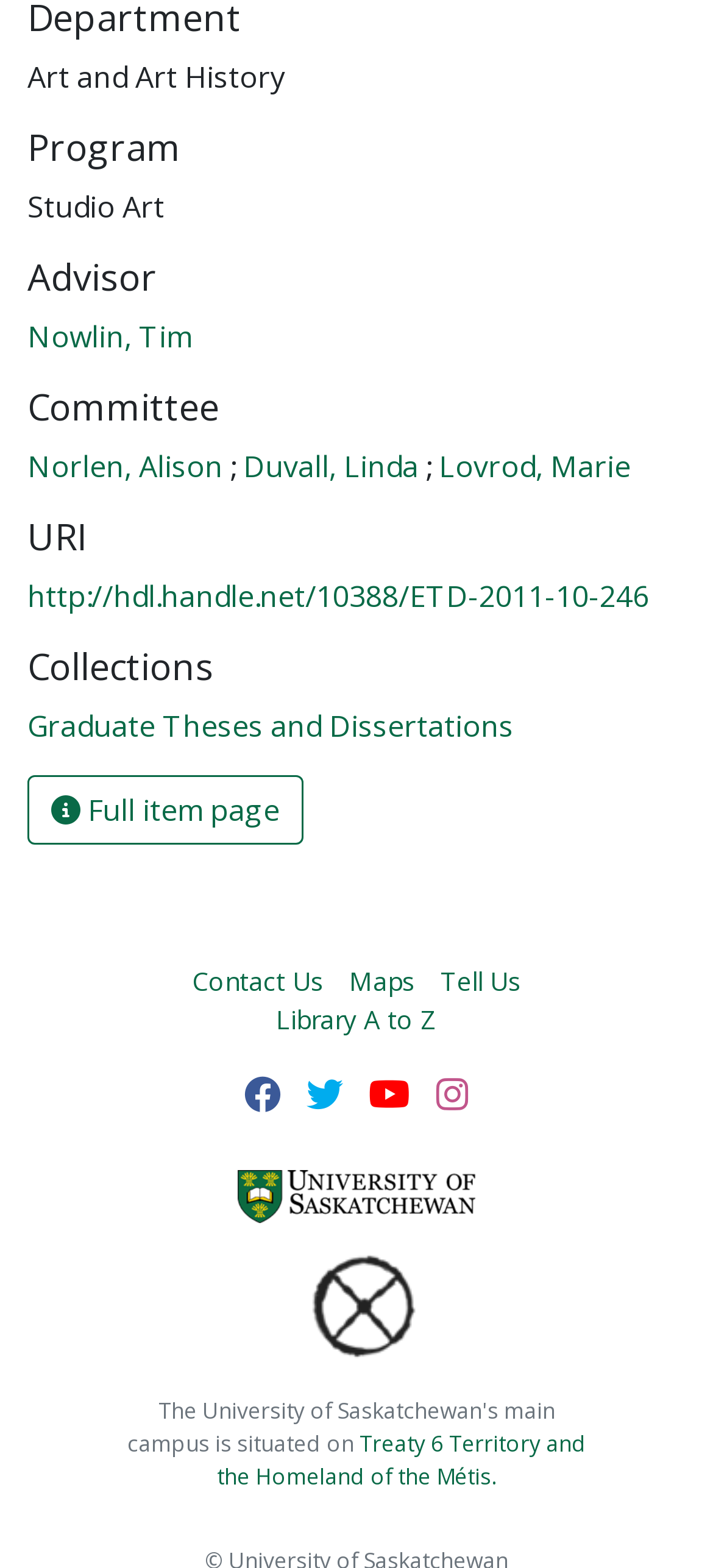Please reply to the following question using a single word or phrase: 
Who is the advisor?

Nowlin, Tim